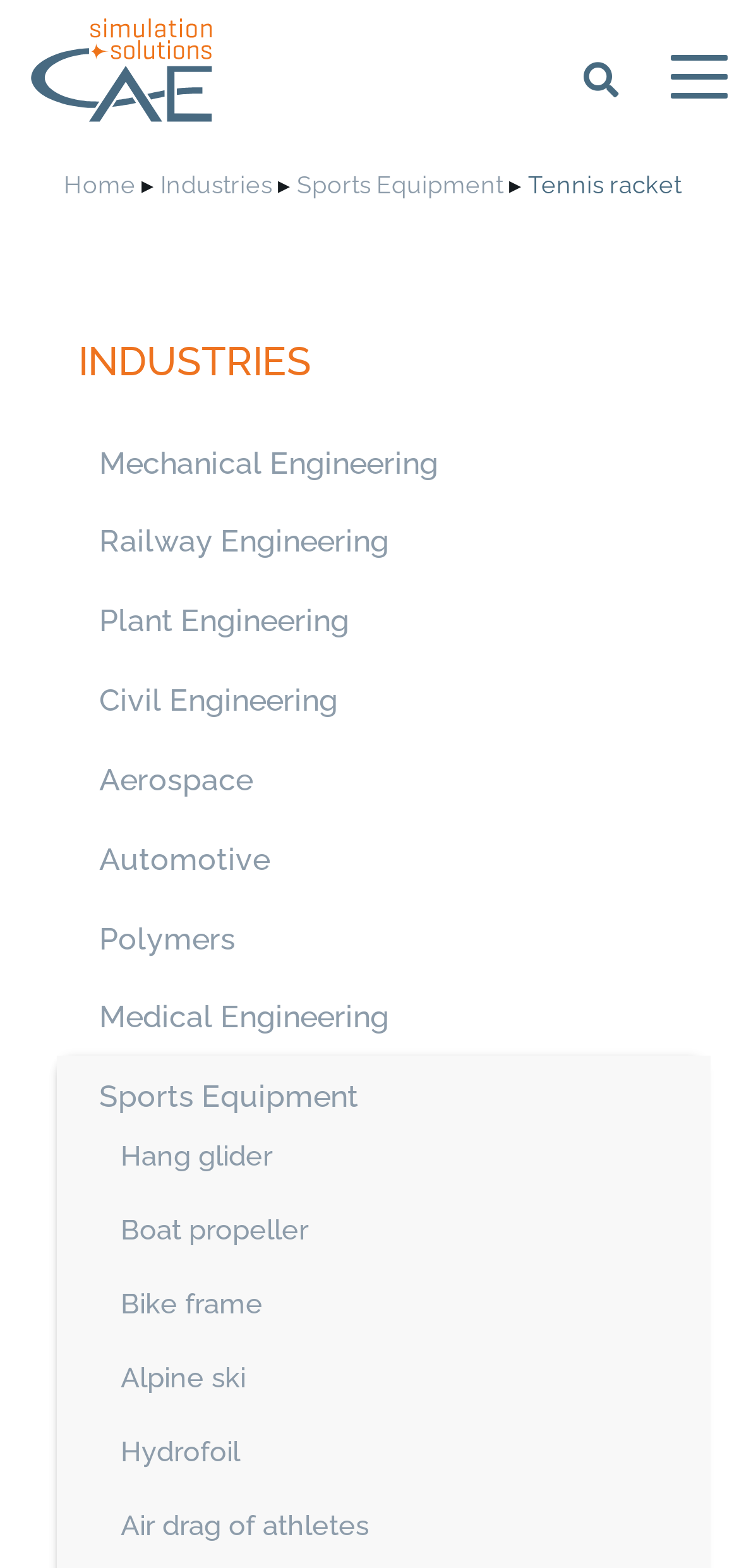What is the first industry listed?
Based on the visual, give a brief answer using one word or a short phrase.

Home